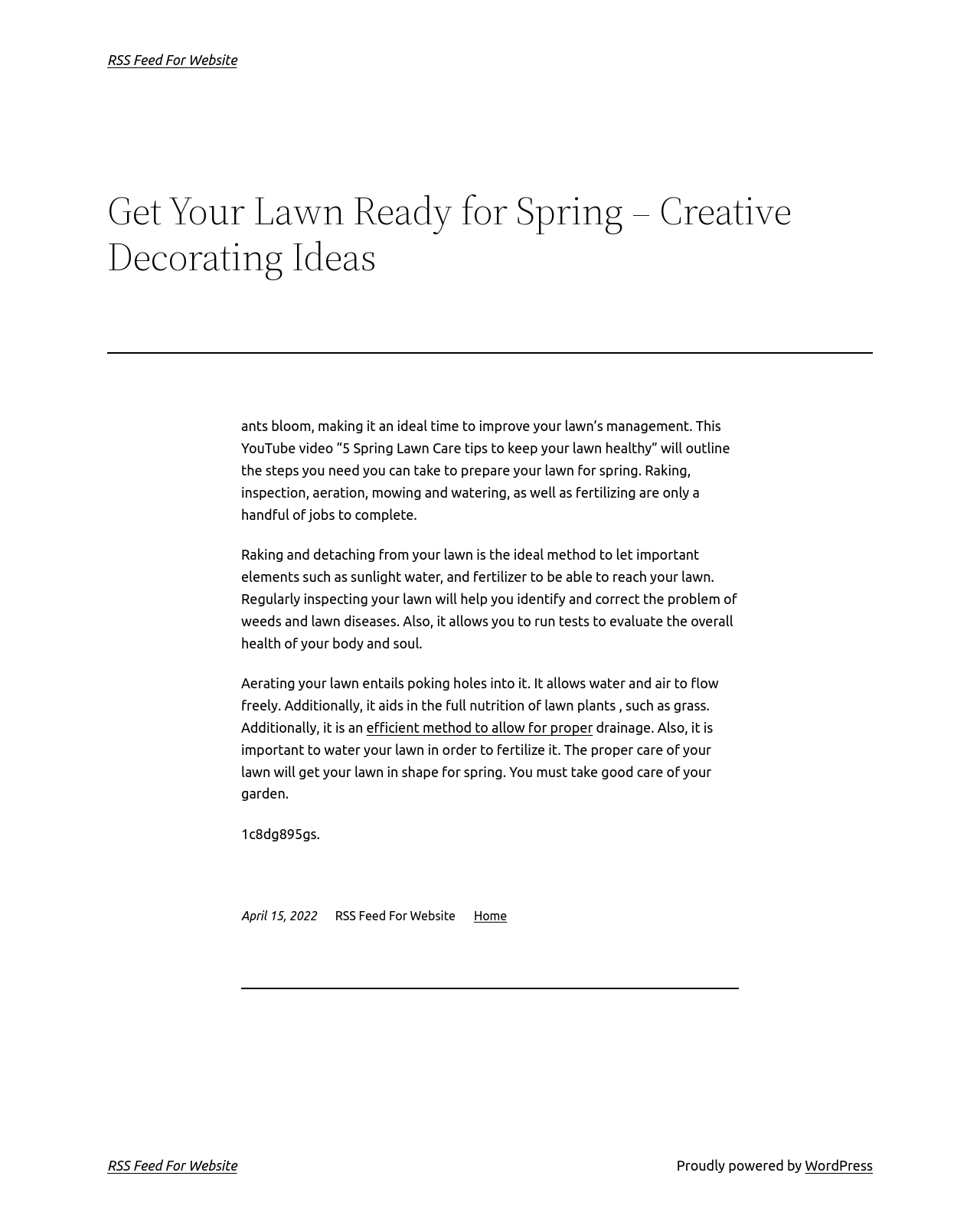What is the purpose of raking and detaching from your lawn?
From the image, provide a succinct answer in one word or a short phrase.

To let sunlight, water, and fertilizer reach your lawn